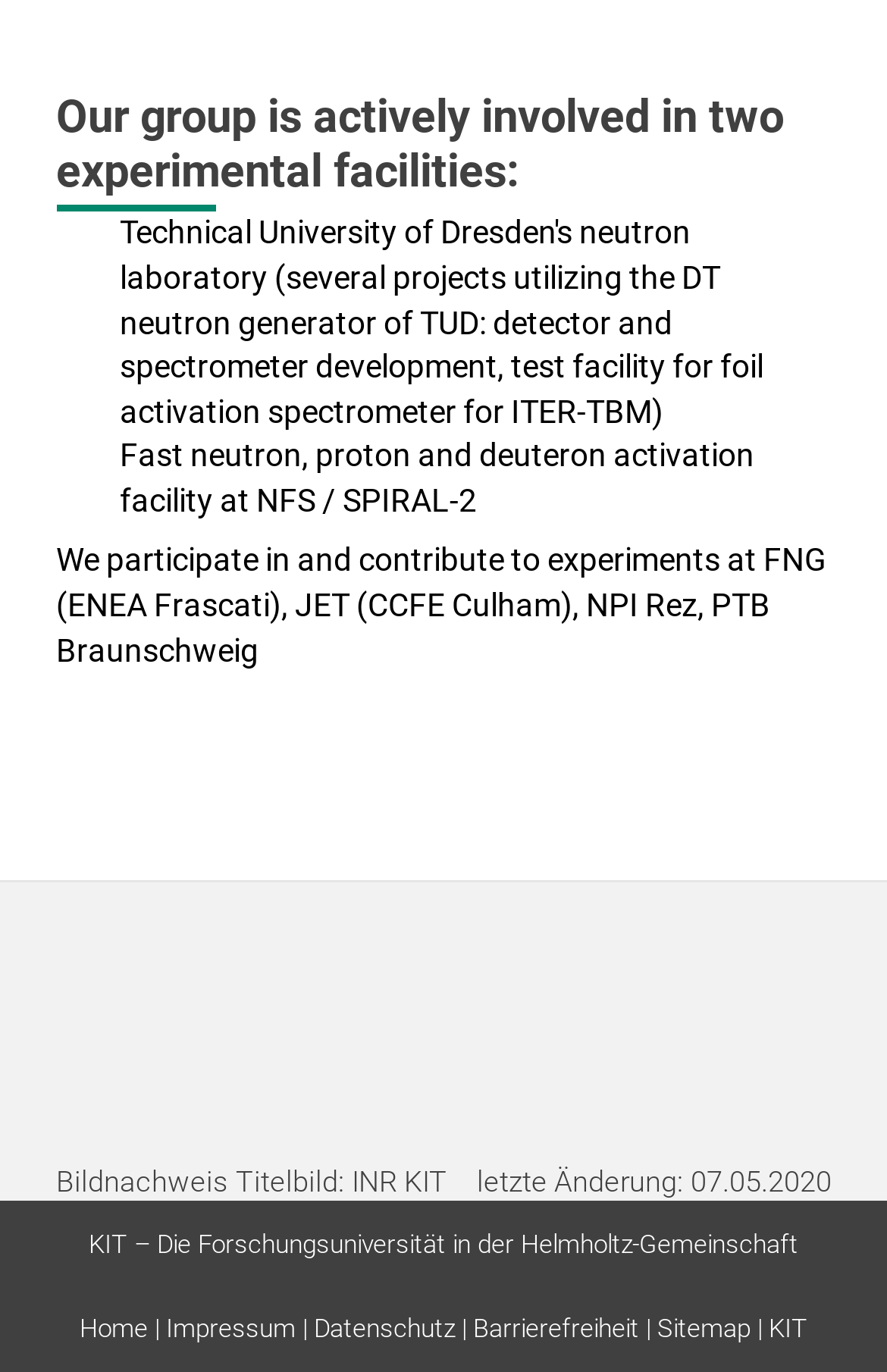What is the name of the research university mentioned?
Analyze the screenshot and provide a detailed answer to the question.

I found the answer by looking at the bottom of the webpage, where it says 'KIT – Die Forschungsuniversität in der Helmholtz-Gemeinschaft'.